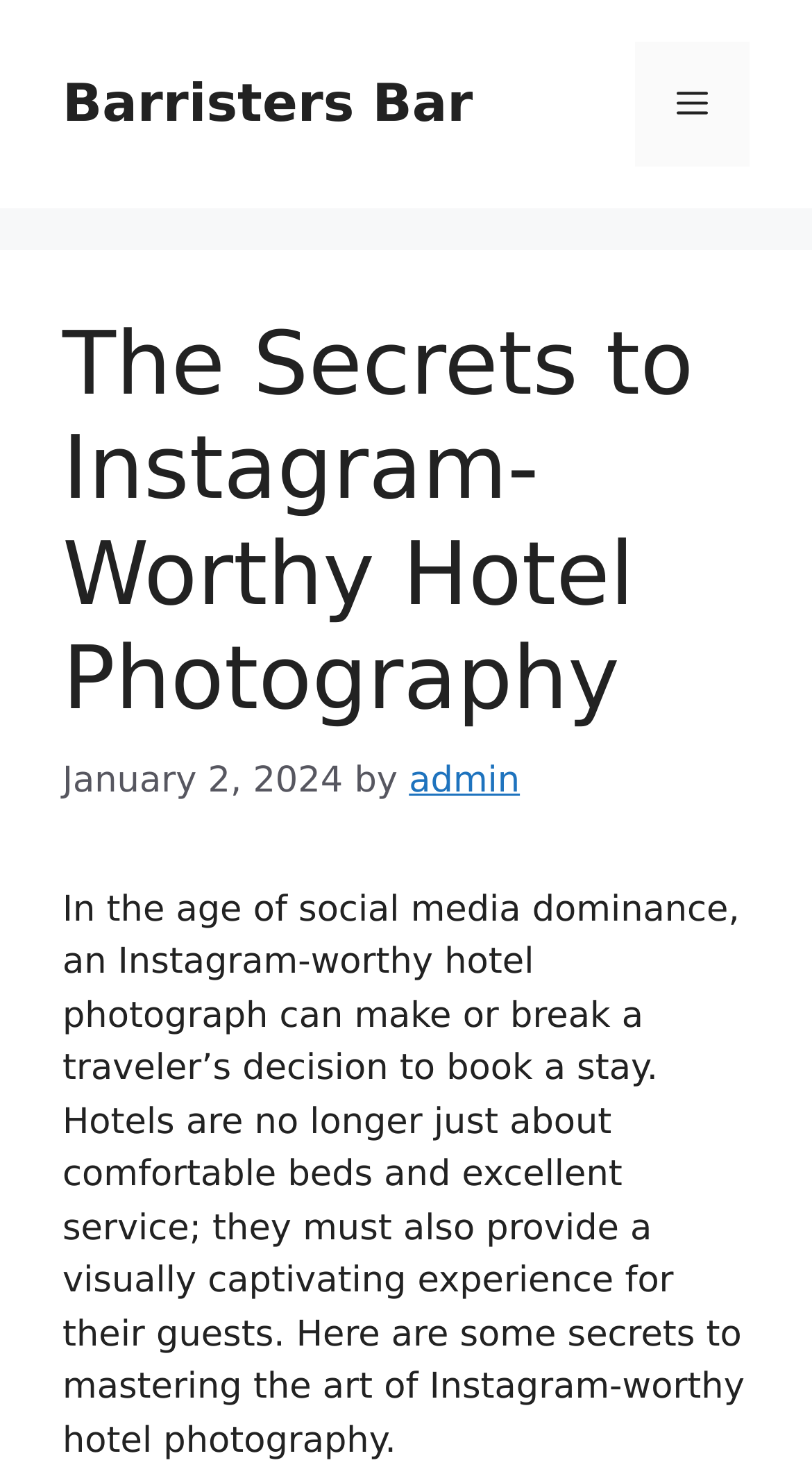What is the main topic of the article?
Look at the screenshot and respond with a single word or phrase.

Instagram-worthy hotel photography